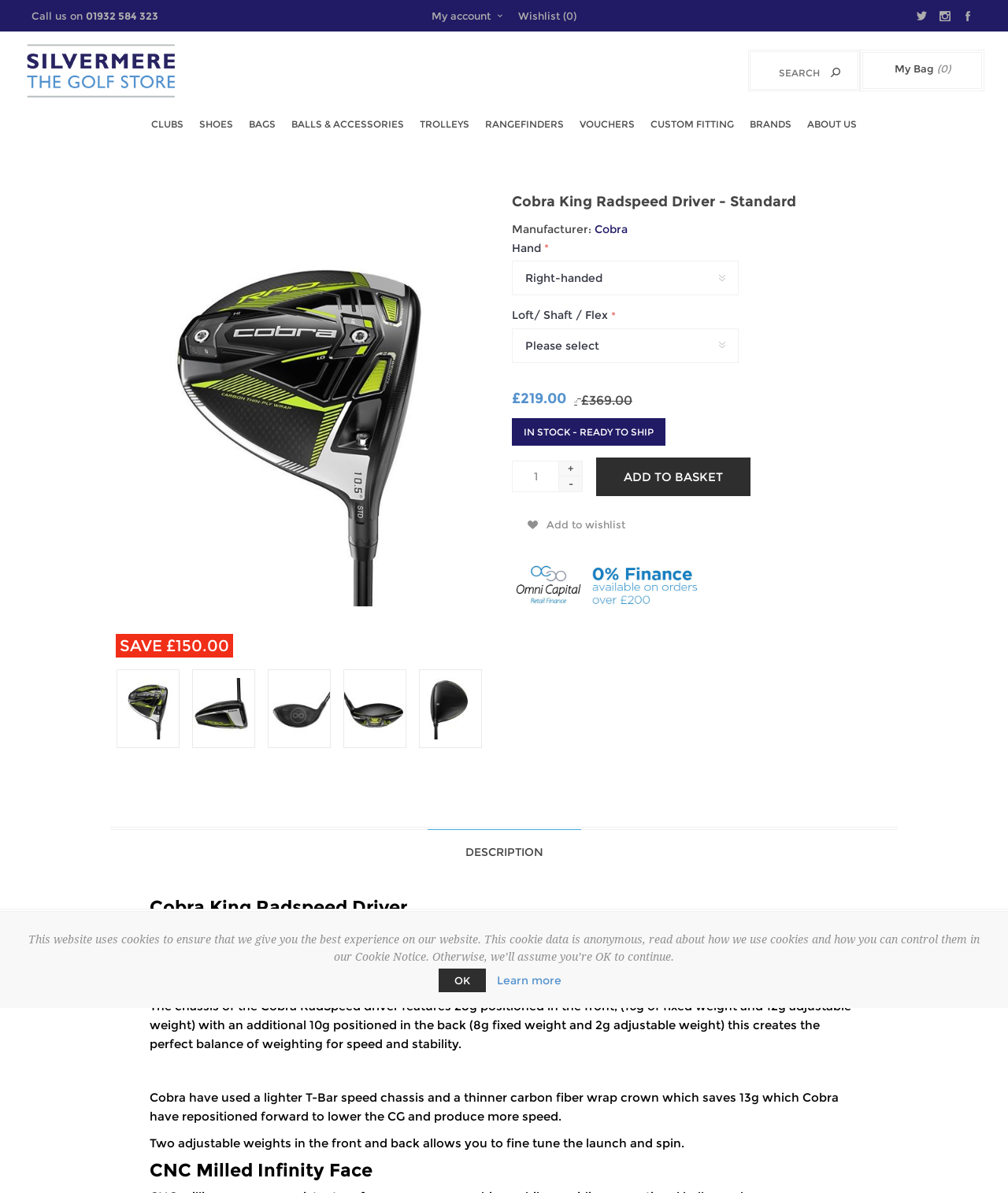Extract the bounding box coordinates for the HTML element that matches this description: "alt="Silvermere Golf" title="Silvermere Golf"". The coordinates should be four float numbers between 0 and 1, i.e., [left, top, right, bottom].

[0.023, 0.033, 0.258, 0.086]